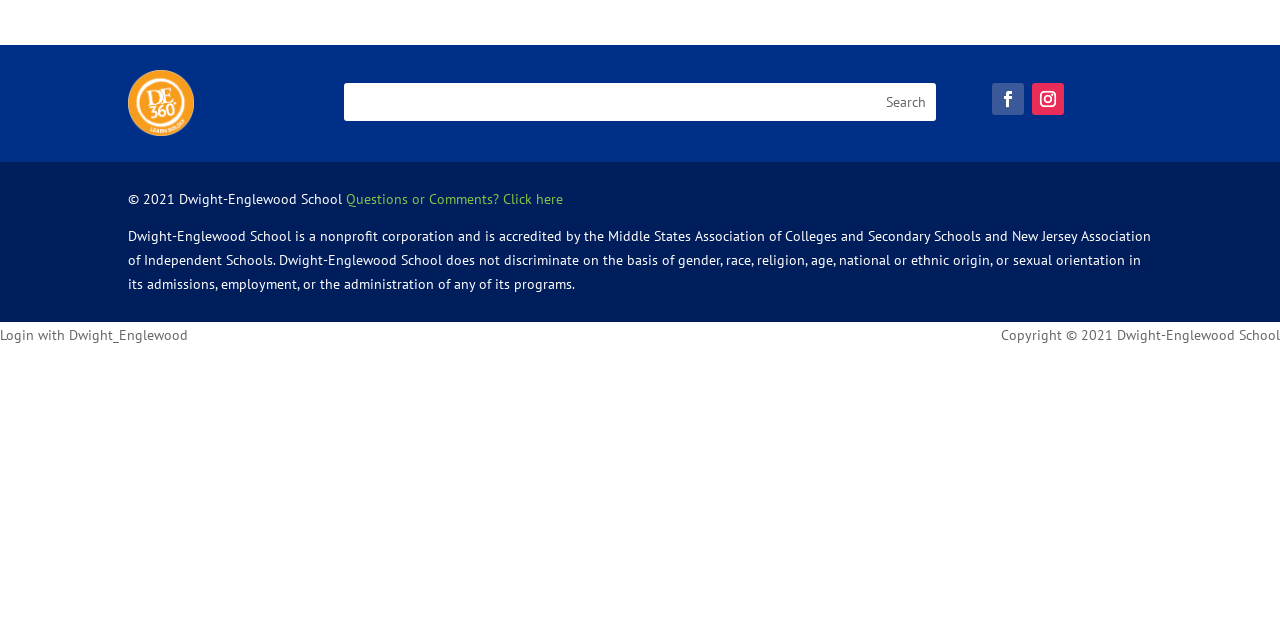Provide the bounding box coordinates for the UI element described in this sentence: "Login with Dwight_Englewood". The coordinates should be four float values between 0 and 1, i.e., [left, top, right, bottom].

[0.0, 0.51, 0.147, 0.538]